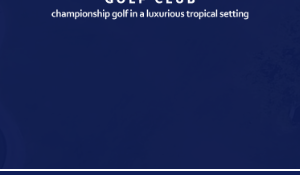Paint a vivid picture with your description of the image.

The image prominently features the name "Deer Creek Golf Club," presented in an elegant font, evoking a sense of sophistication. Below the club's name, a tagline reads "championship golf in a luxurious tropical setting," highlighting the club's premium offerings. The background is a calming blue, which enhances the text and creates a serene atmosphere, fitting for a golf club that promises an upscale experience. This visual representation encapsulates the essence of a refined golfing environment in a picturesque tropical locale.